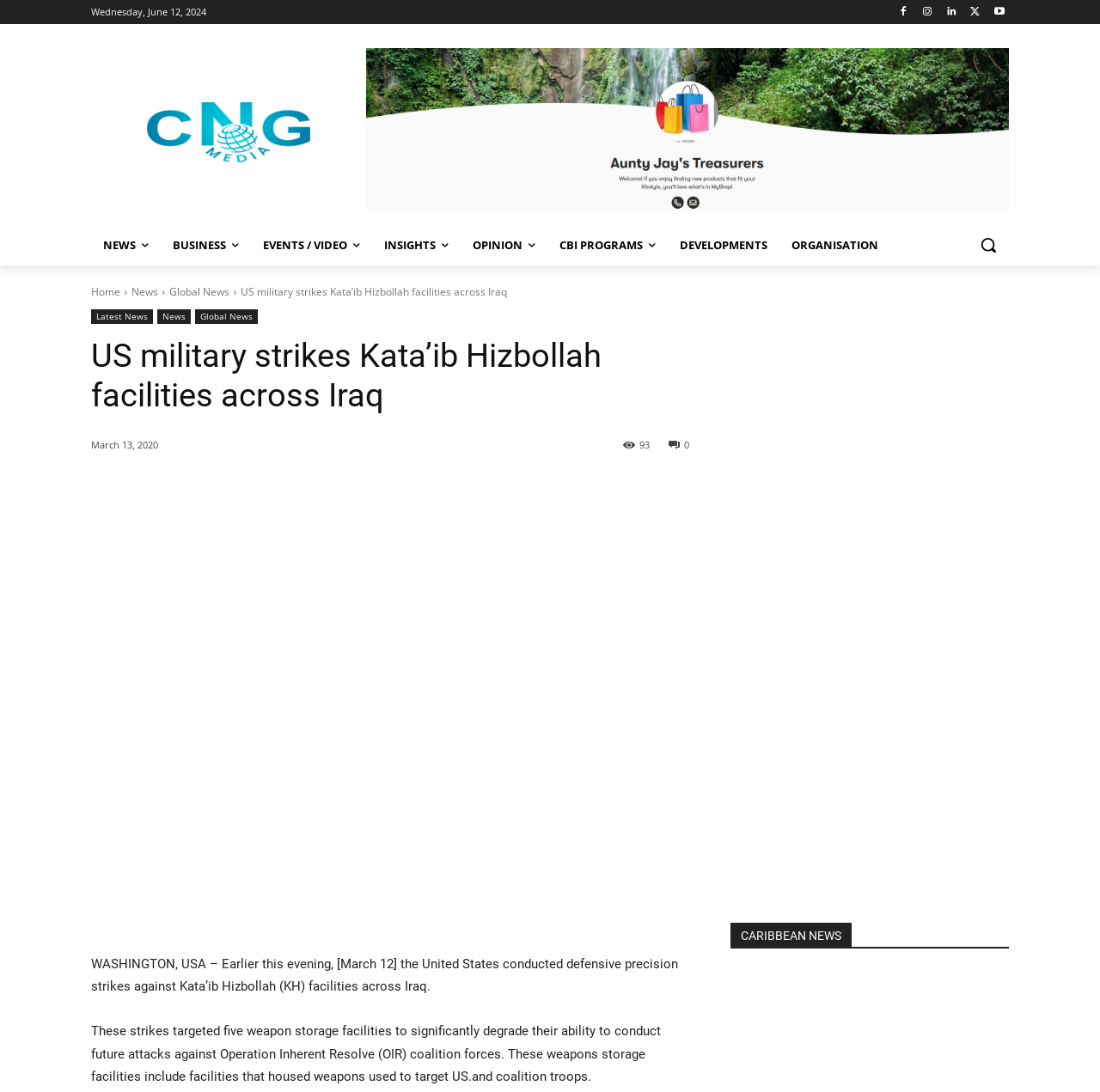Show the bounding box coordinates for the element that needs to be clicked to execute the following instruction: "Search for news". Provide the coordinates in the form of four float numbers between 0 and 1, i.e., [left, top, right, bottom].

[0.88, 0.205, 0.917, 0.243]